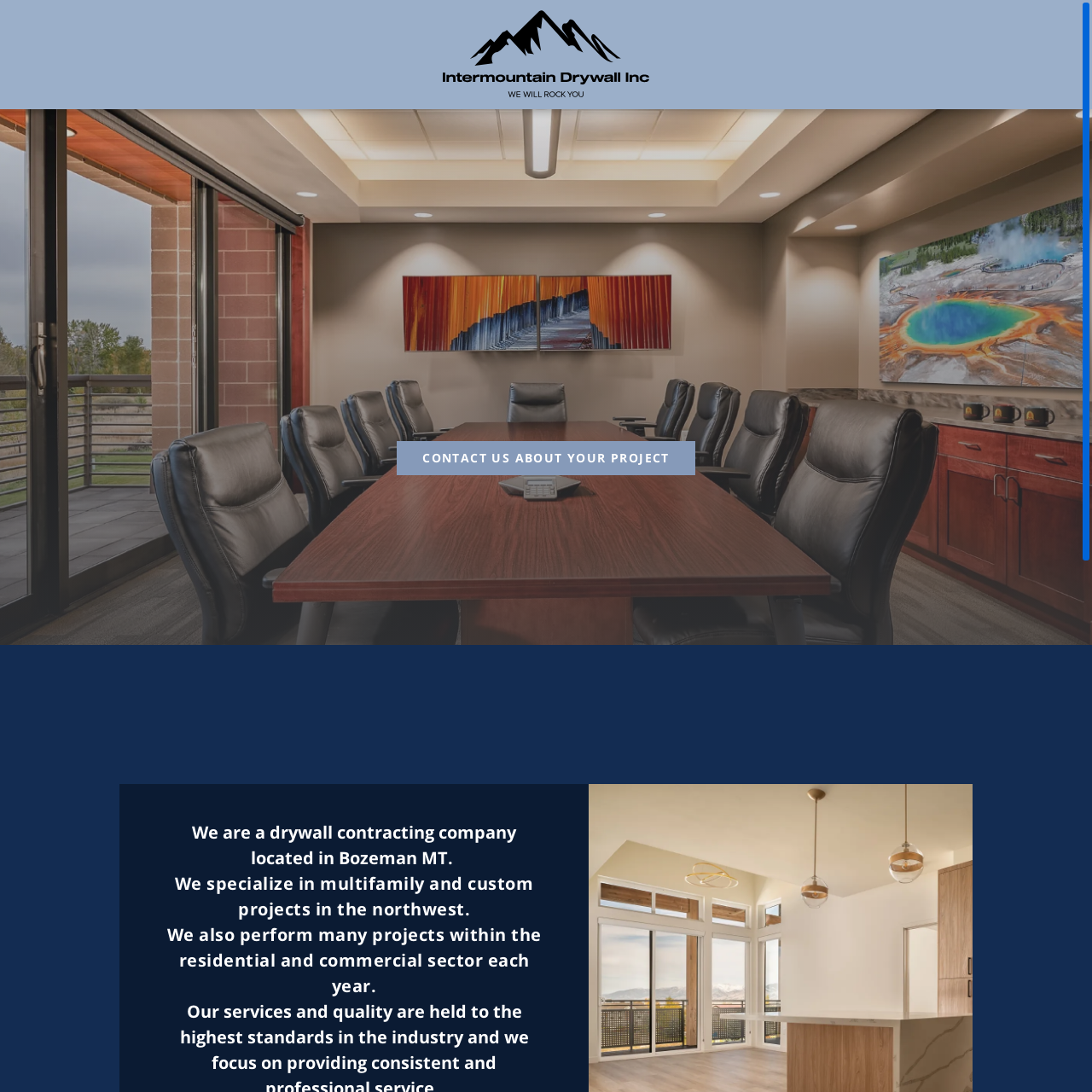Locate the UI element described as follows: "parent_node: Mail us". Return the bounding box coordinates as four float numbers between 0 and 1 in the order [left, top, right, bottom].

None